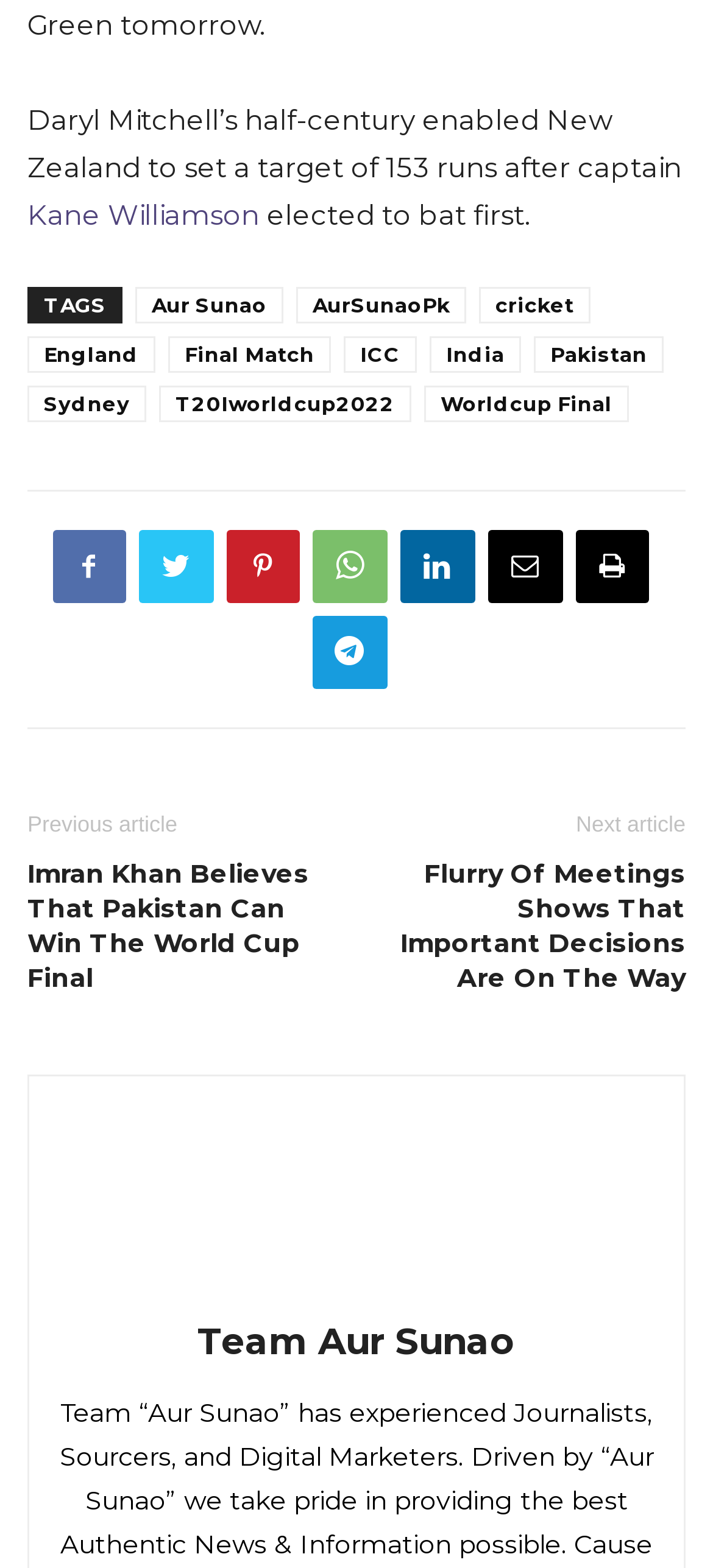Provide a short answer using a single word or phrase for the following question: 
What is the author's name?

Not mentioned